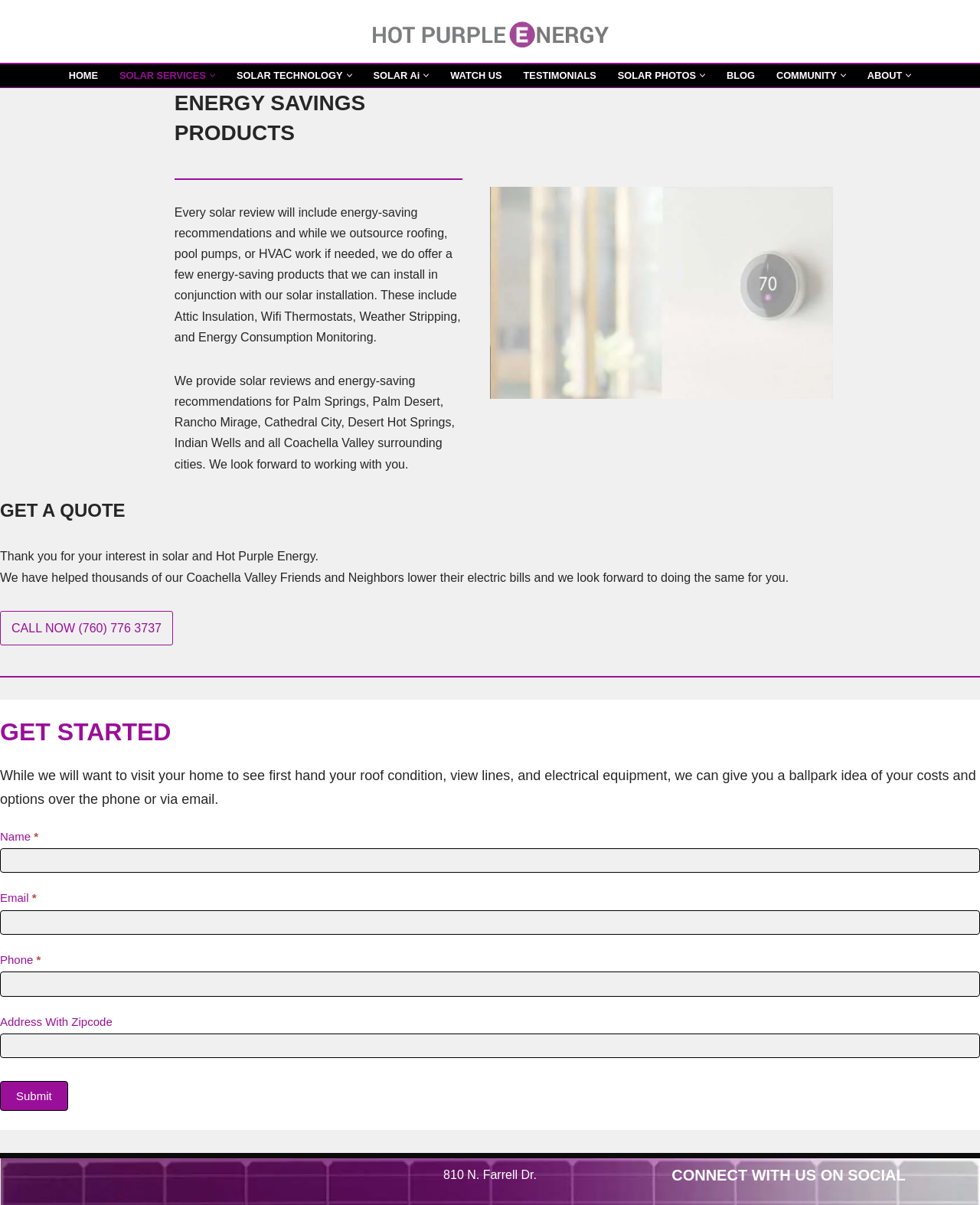Locate the bounding box coordinates of the element I should click to achieve the following instruction: "View Oregon hha focus map".

None